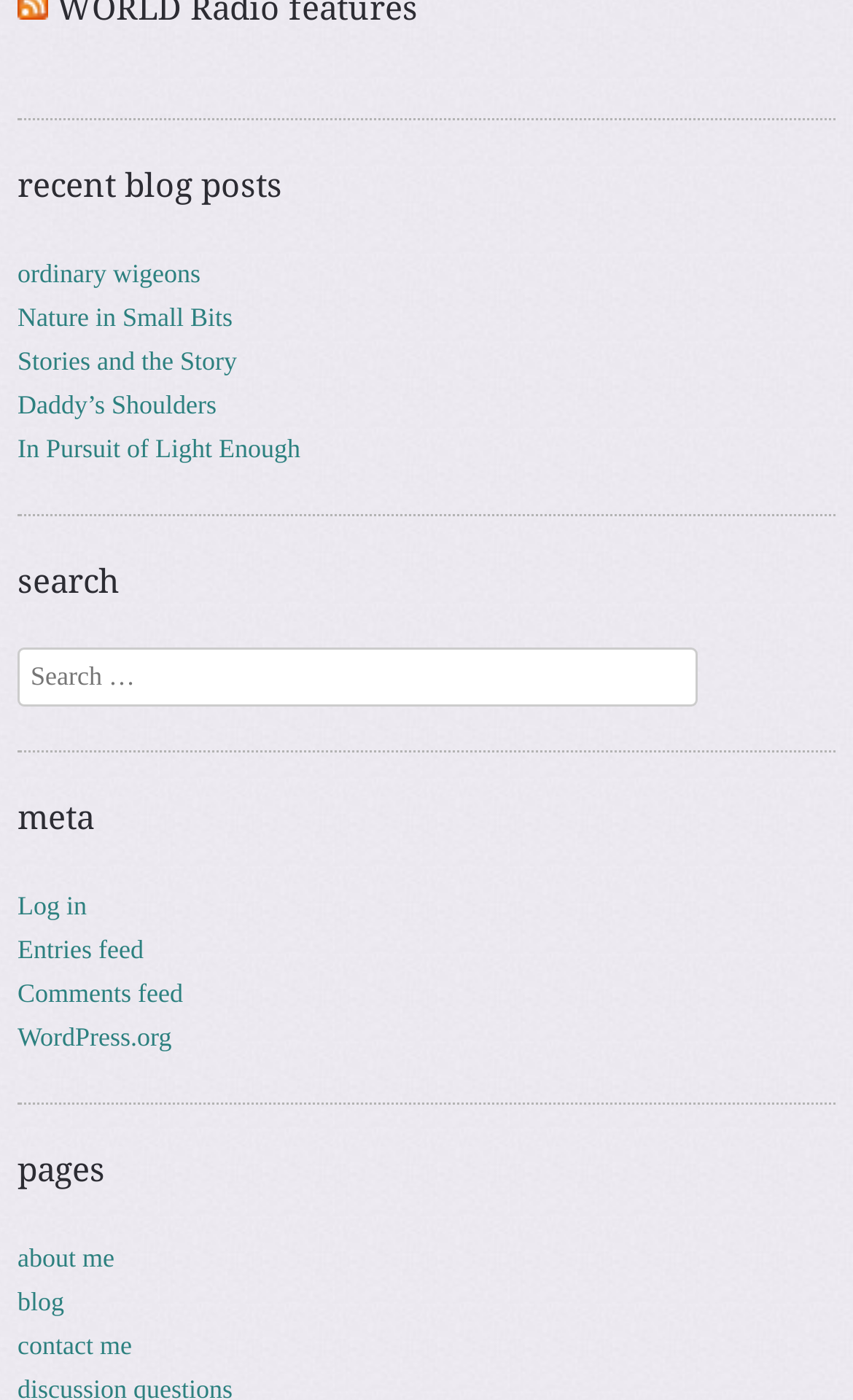Please locate the bounding box coordinates for the element that should be clicked to achieve the following instruction: "Subscribe via RSS". Ensure the coordinates are given as four float numbers between 0 and 1, i.e., [left, top, right, bottom].

None